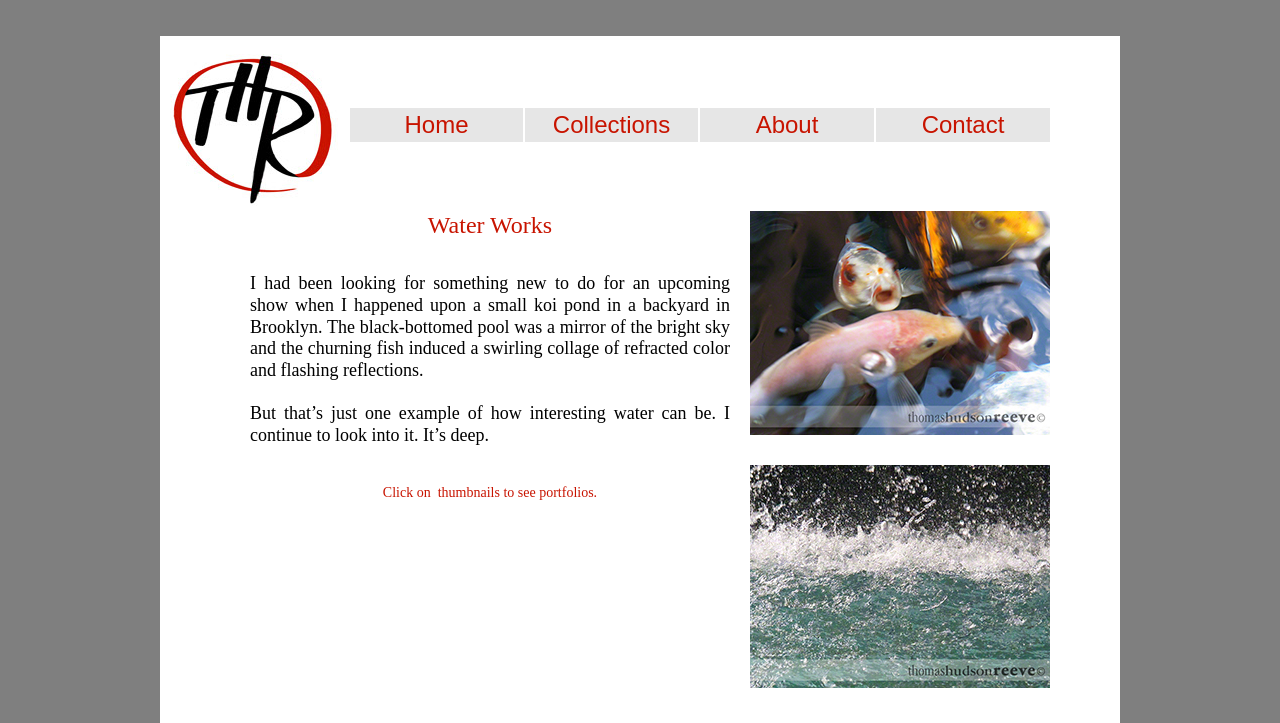How many thumbnails can be clicked to see portfolios?
Please provide a comprehensive answer based on the details in the screenshot.

I found the text 'Click on thumbnails to see portfolios.' and looked for the thumbnails, which are the two links with no text, and concluded that there are 2 thumbnails that can be clicked to see portfolios.